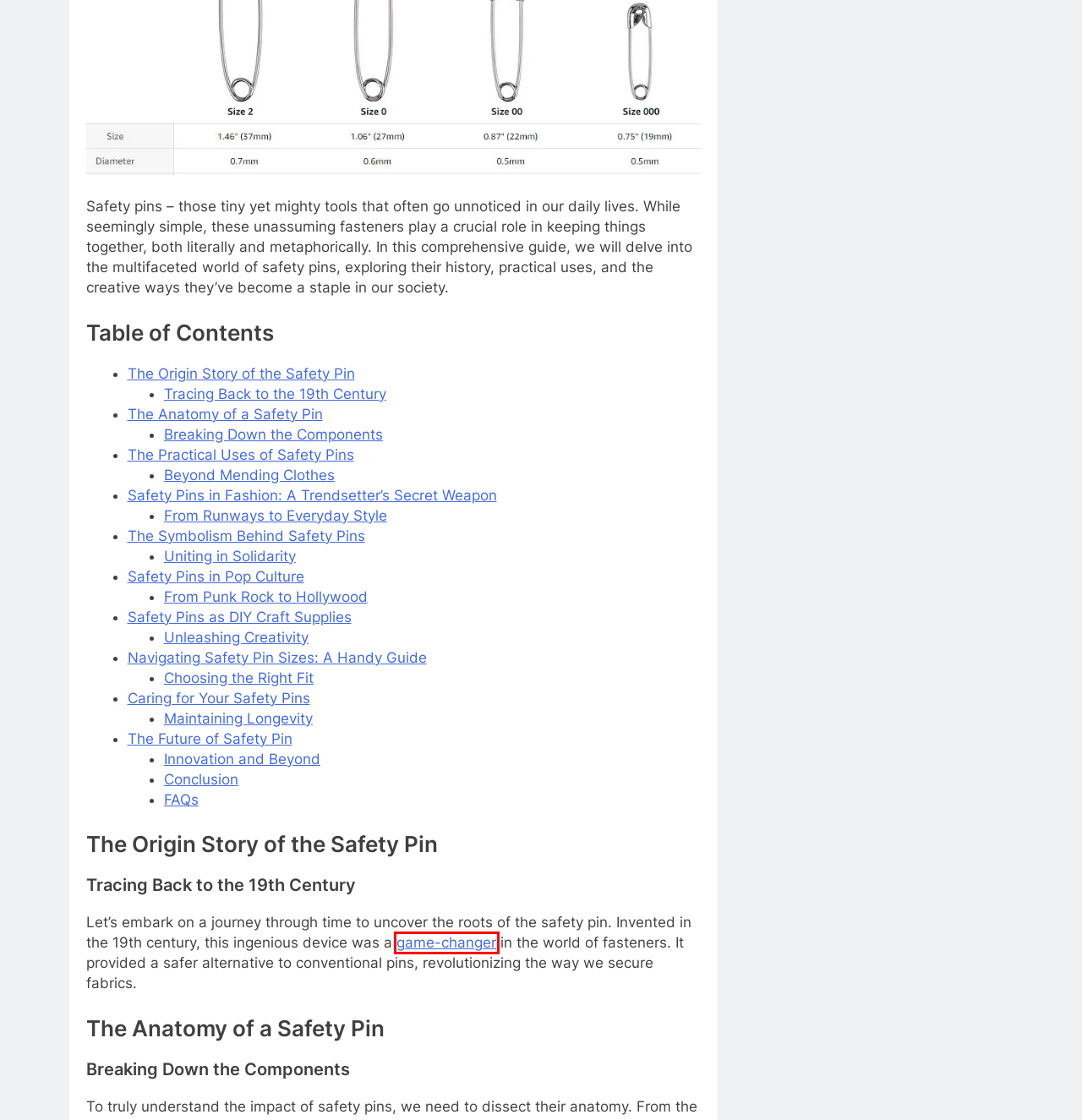Analyze the screenshot of a webpage with a red bounding box and select the webpage description that most accurately describes the new page resulting from clicking the element inside the red box. Here are the candidates:
A. Travel -
B. Health -
C. Environment -
D. Sonic Wonders: Review of Mpow H10 Wireless Headphones
E. The Ultimate Guide to Crescent Wrenches: Your Go-To Tool for Every Job
F. About Us -
G. Crypto -
H. Free & Premium Clean Design WordPress Themes - Blaze Themes

D